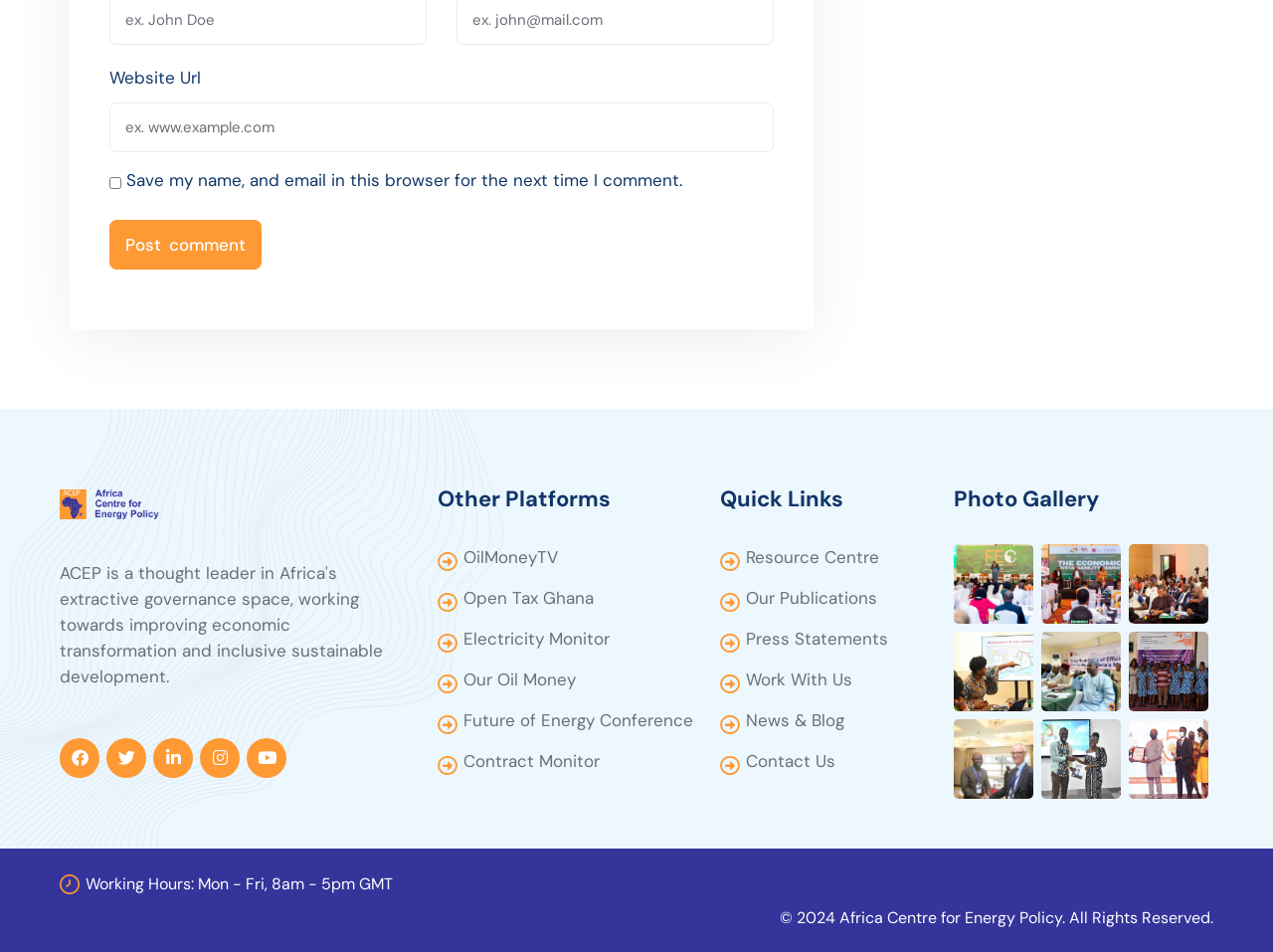Please identify the bounding box coordinates of the area I need to click to accomplish the following instruction: "Enter website URL".

[0.086, 0.108, 0.607, 0.16]